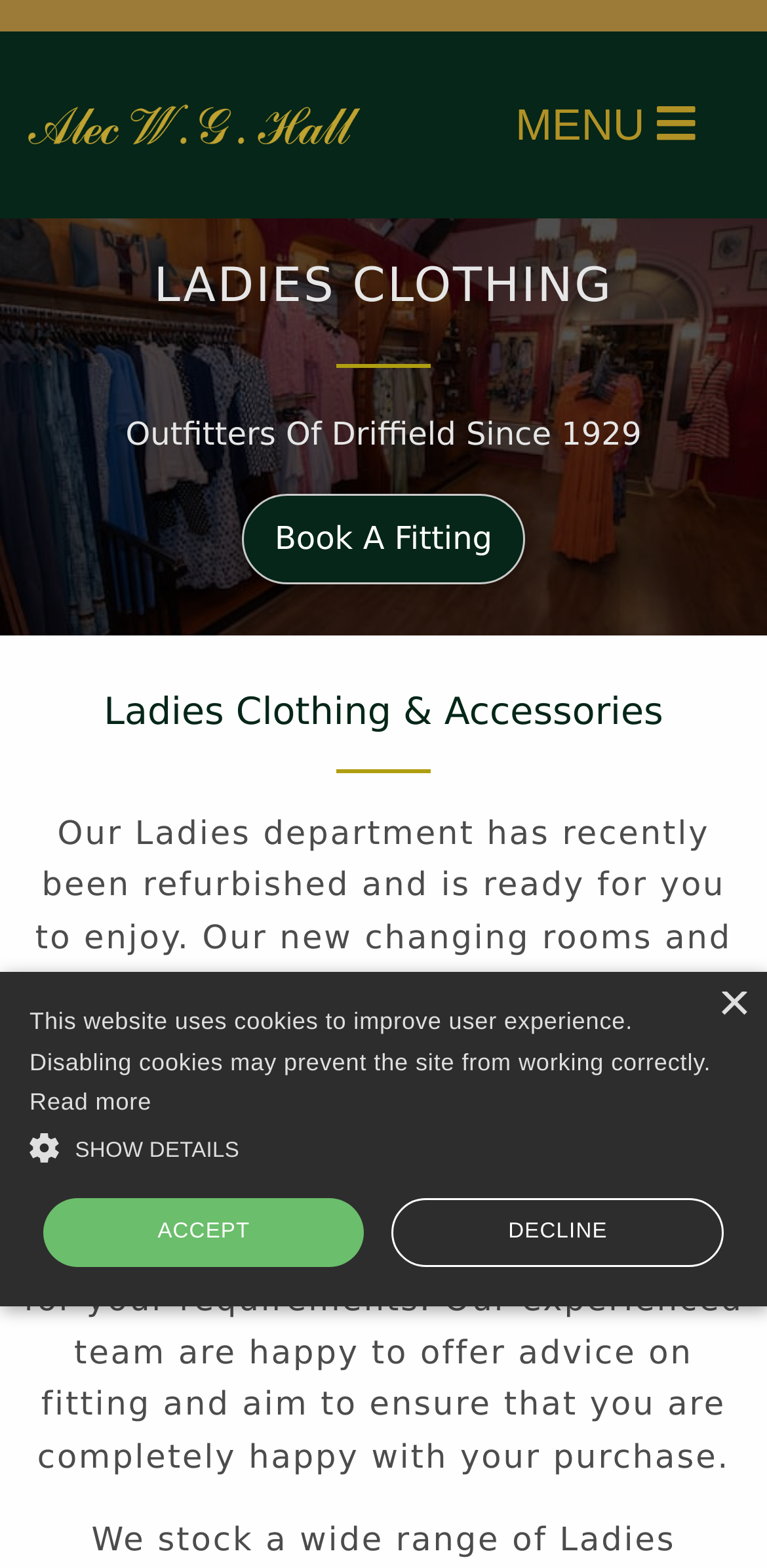What is the name of the outfitters?
Using the information presented in the image, please offer a detailed response to the question.

The root element of the webpage has the text 'Ladies Clothing | Alec W. G. Hall Ltd', indicating that Alec W. G. Hall Ltd is the name of the outfitters.